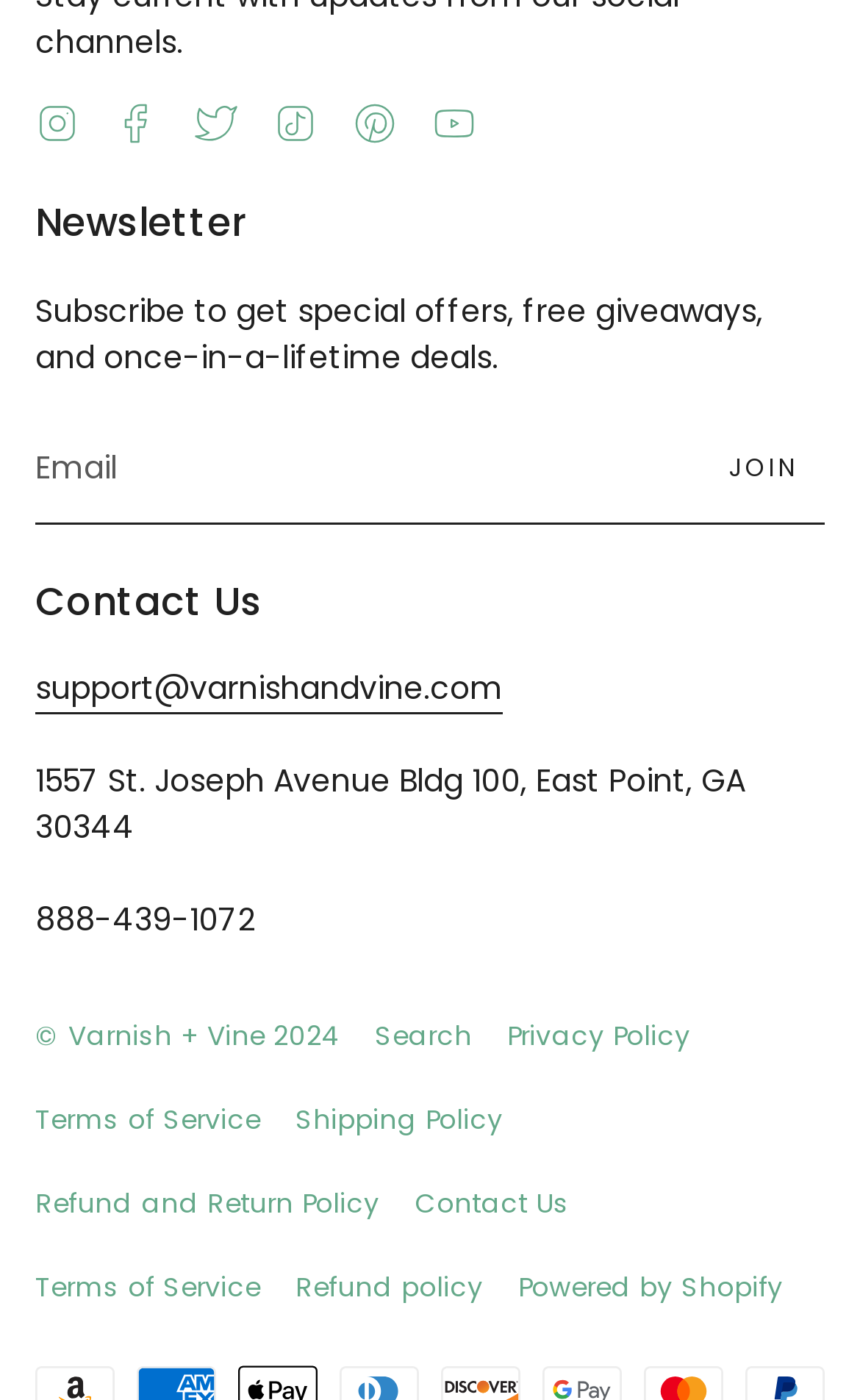What is the purpose of the newsletter section?
Examine the image and provide an in-depth answer to the question.

I analyzed the newsletter section and found a heading 'Newsletter' followed by a static text 'Subscribe to get special offers, free giveaways, and once-in-a-lifetime deals.' This suggests that the purpose of this section is to allow users to subscribe and receive special offers.